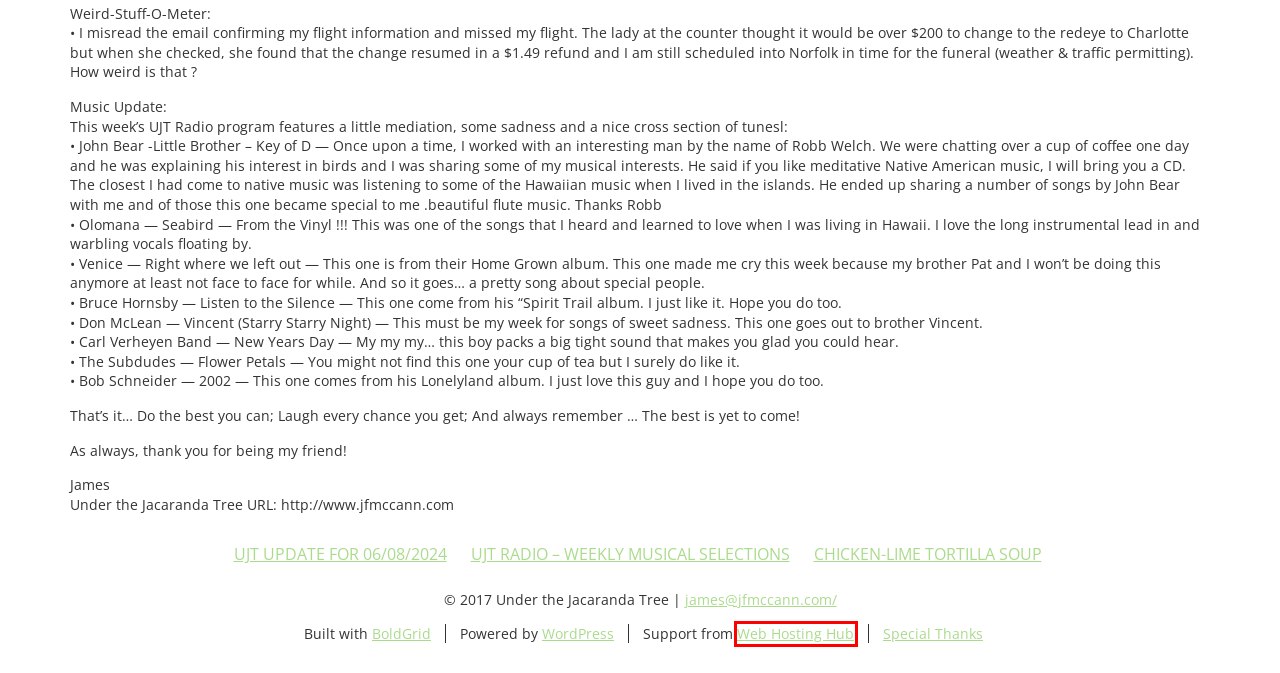A screenshot of a webpage is given, marked with a red bounding box around a UI element. Please select the most appropriate webpage description that fits the new page after clicking the highlighted element. Here are the candidates:
A. Chicken-Lime Tortilla Soup | Under the Jacaranda Tree
B. UJT Radio – Weekly Musical Selections | Under the Jacaranda Tree
C. Build a Better Website and Grow Your Business | BoldGrid
D. Words, Books and Such | Under the Jacaranda Tree
E. Blog Tool, Publishing Platform, and CMS – WordPress.org
F. Things To Eat | Under the Jacaranda Tree
G. Best Website Hosting Services | Web Hosting Hub
H. UJT Update for 06/08/2024 | Under the Jacaranda Tree

G